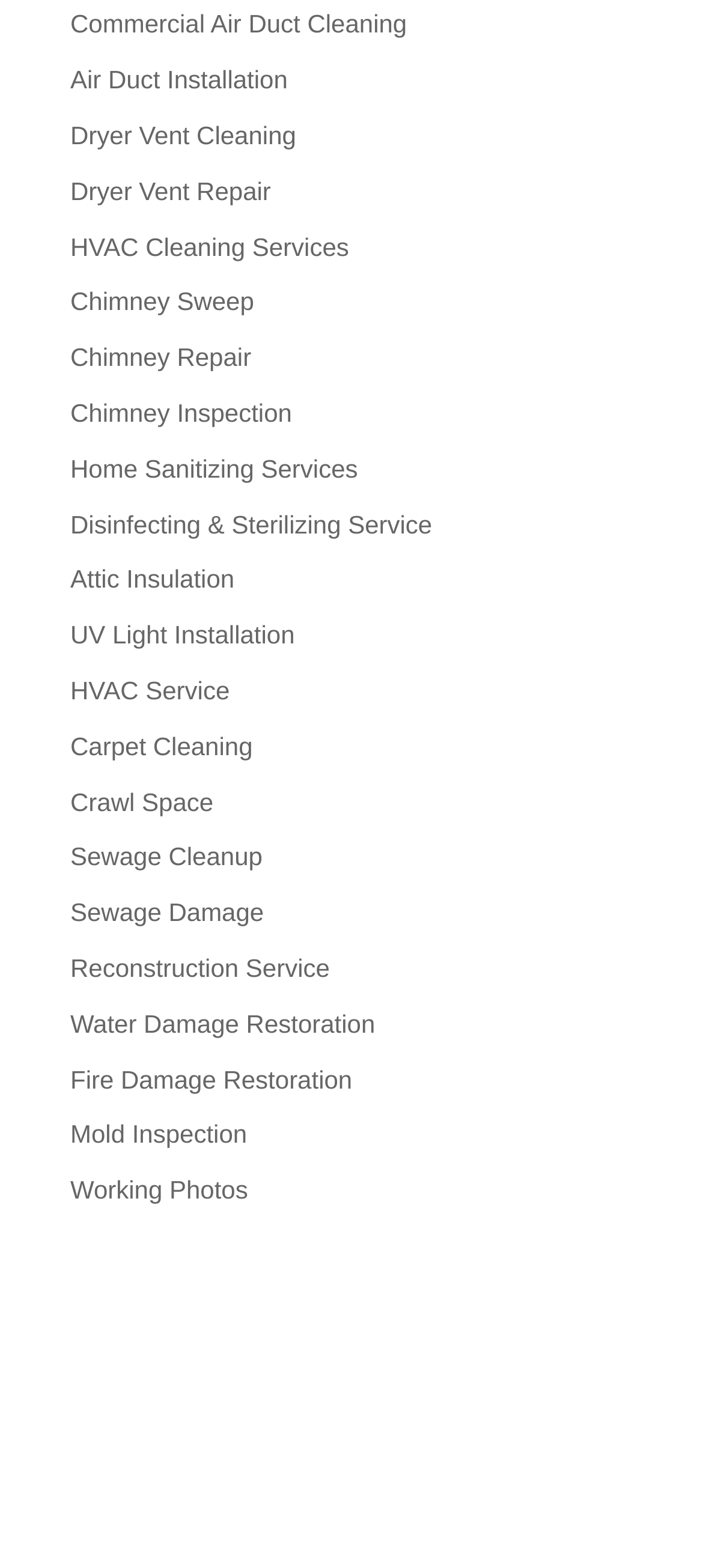Pinpoint the bounding box coordinates of the element you need to click to execute the following instruction: "View Chimney Sweep services". The bounding box should be represented by four float numbers between 0 and 1, in the format [left, top, right, bottom].

[0.1, 0.183, 0.361, 0.202]